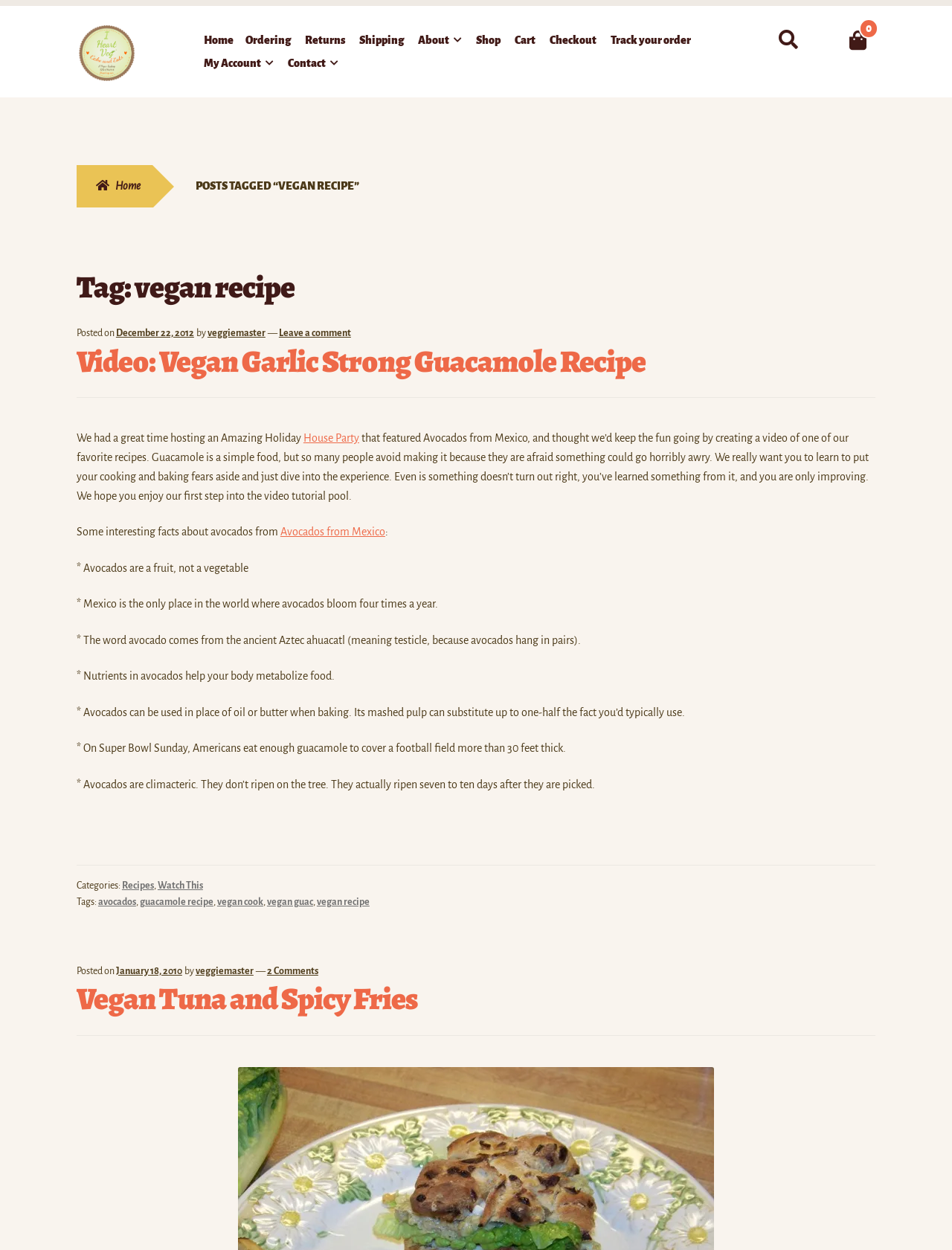What is the title of the article?
Based on the image, answer the question with a single word or brief phrase.

Video: Vegan Garlic Strong Guacamole Recipe